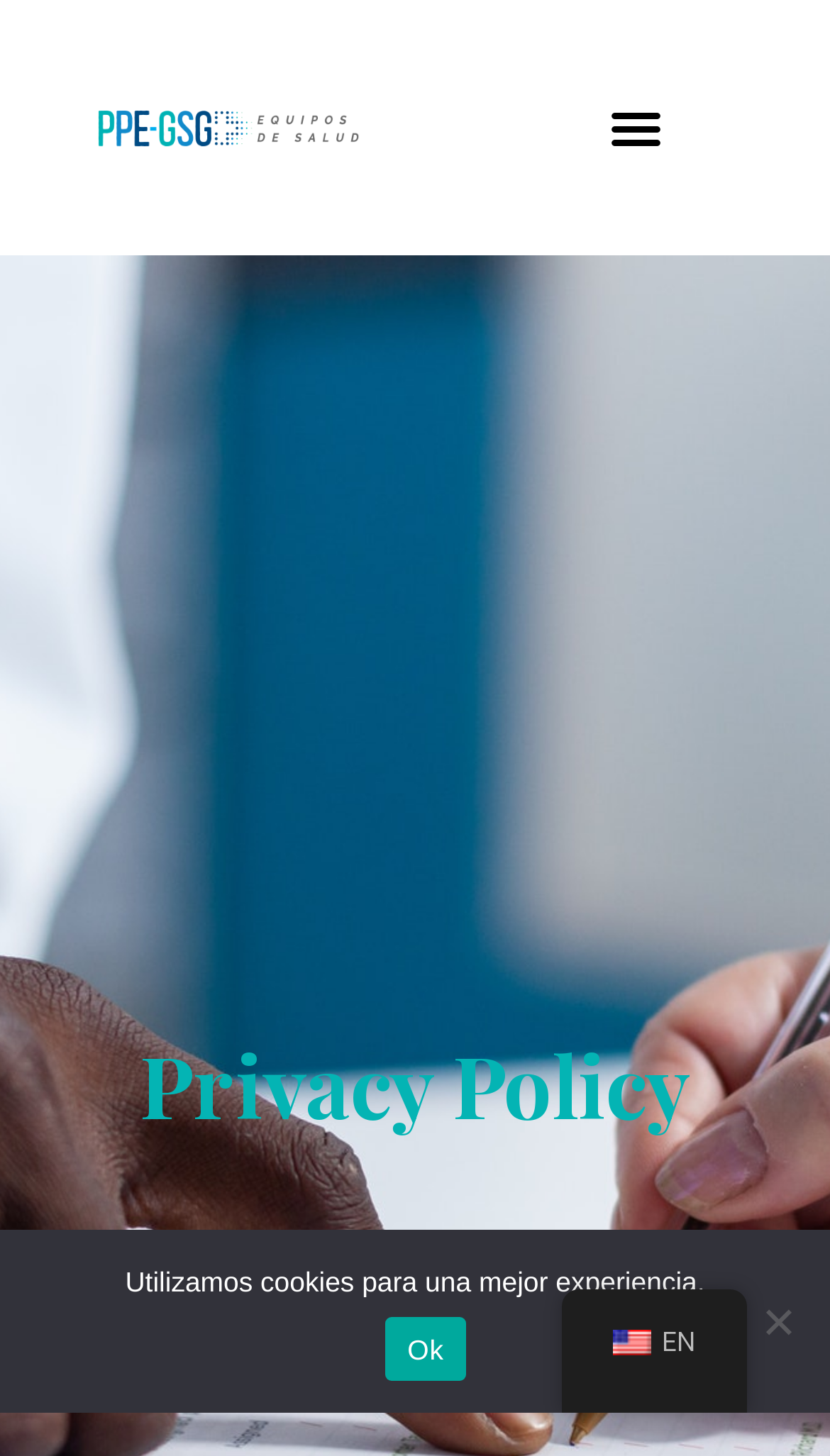Determine the bounding box coordinates for the UI element matching this description: "EN ES EN".

[0.677, 0.886, 0.9, 0.97]